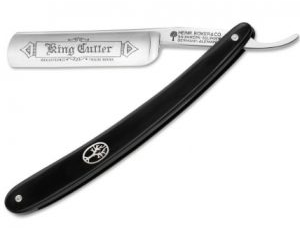What is the material of the handle?
Please provide a comprehensive answer based on the details in the screenshot.

The caption describes the handle as being made of a 'smooth black material', which implies that the handle is not made of metal or other materials, but rather a black material that provides a comfortable grip.